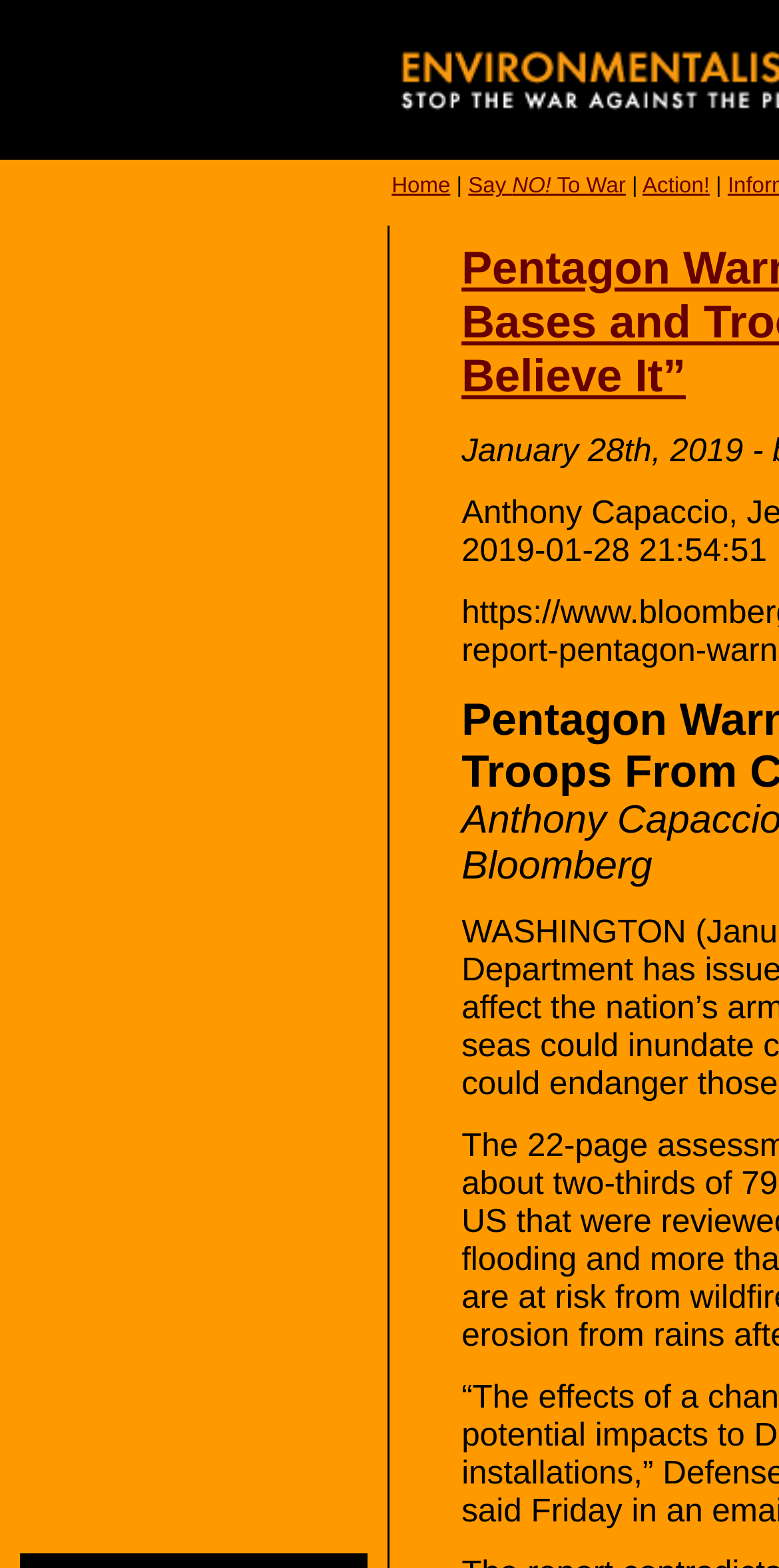Respond with a single word or phrase to the following question:
What is the text between the 'Say NO! To War' and 'Action!' links?

|